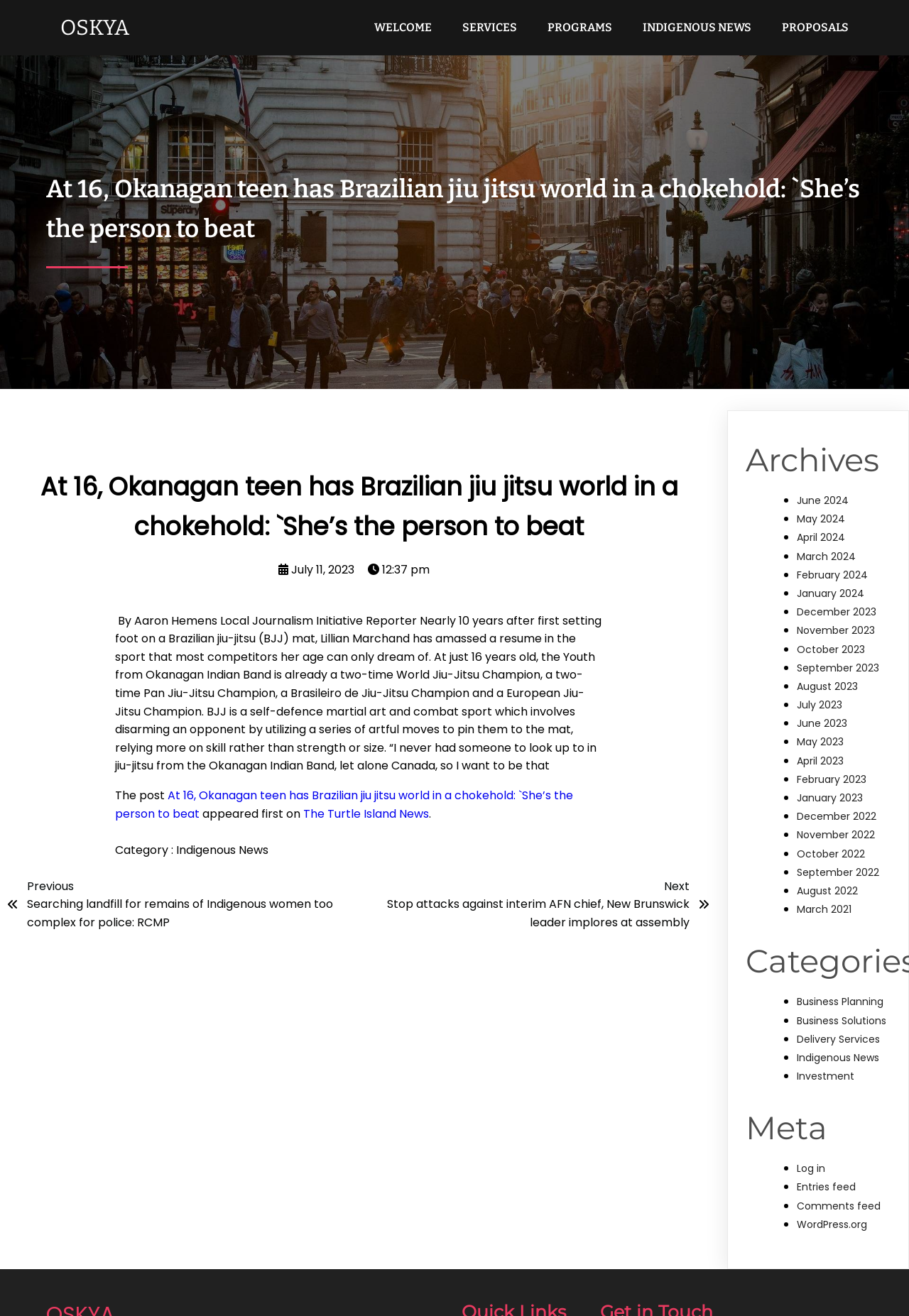Please identify the bounding box coordinates for the region that you need to click to follow this instruction: "Visit the Indigenous News category".

[0.193, 0.64, 0.295, 0.652]